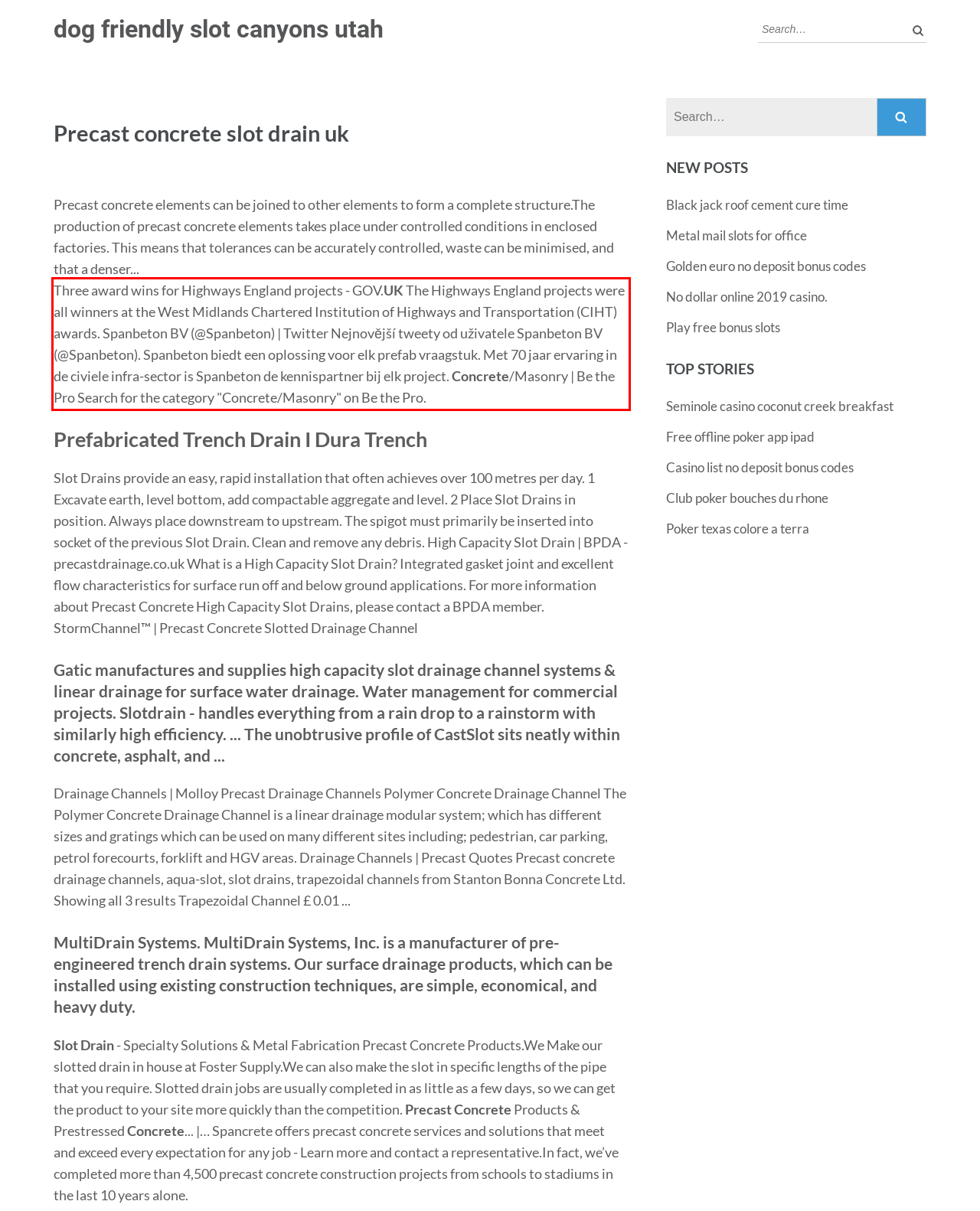Identify and extract the text within the red rectangle in the screenshot of the webpage.

Three award wins for Highways England projects - GOV.UK The Highways England projects were all winners at the West Midlands Chartered Institution of Highways and Transportation (CIHT) awards. Spanbeton BV (@Spanbeton) | Twitter Nejnovější tweety od uživatele Spanbeton BV (@Spanbeton). Spanbeton biedt een oplossing voor elk prefab vraagstuk. Met 70 jaar ervaring in de civiele infra-sector is Spanbeton de kennispartner bij elk project. Concrete/Masonry | Be the Pro Search for the category "Concrete/Masonry" on Be the Pro.